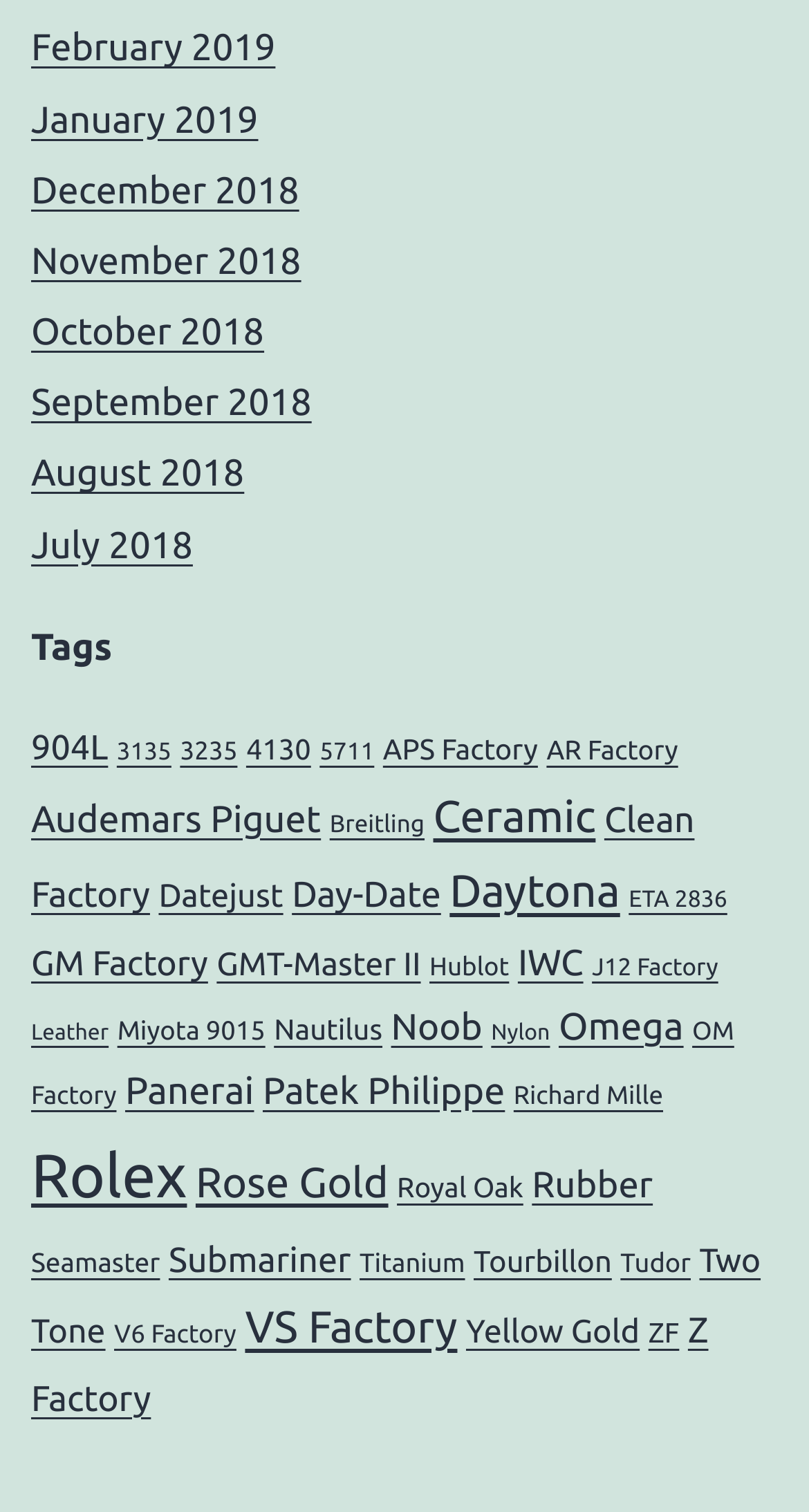Can you determine the bounding box coordinates of the area that needs to be clicked to fulfill the following instruction: "Explore 'Tags' navigation"?

[0.038, 0.473, 0.962, 0.946]